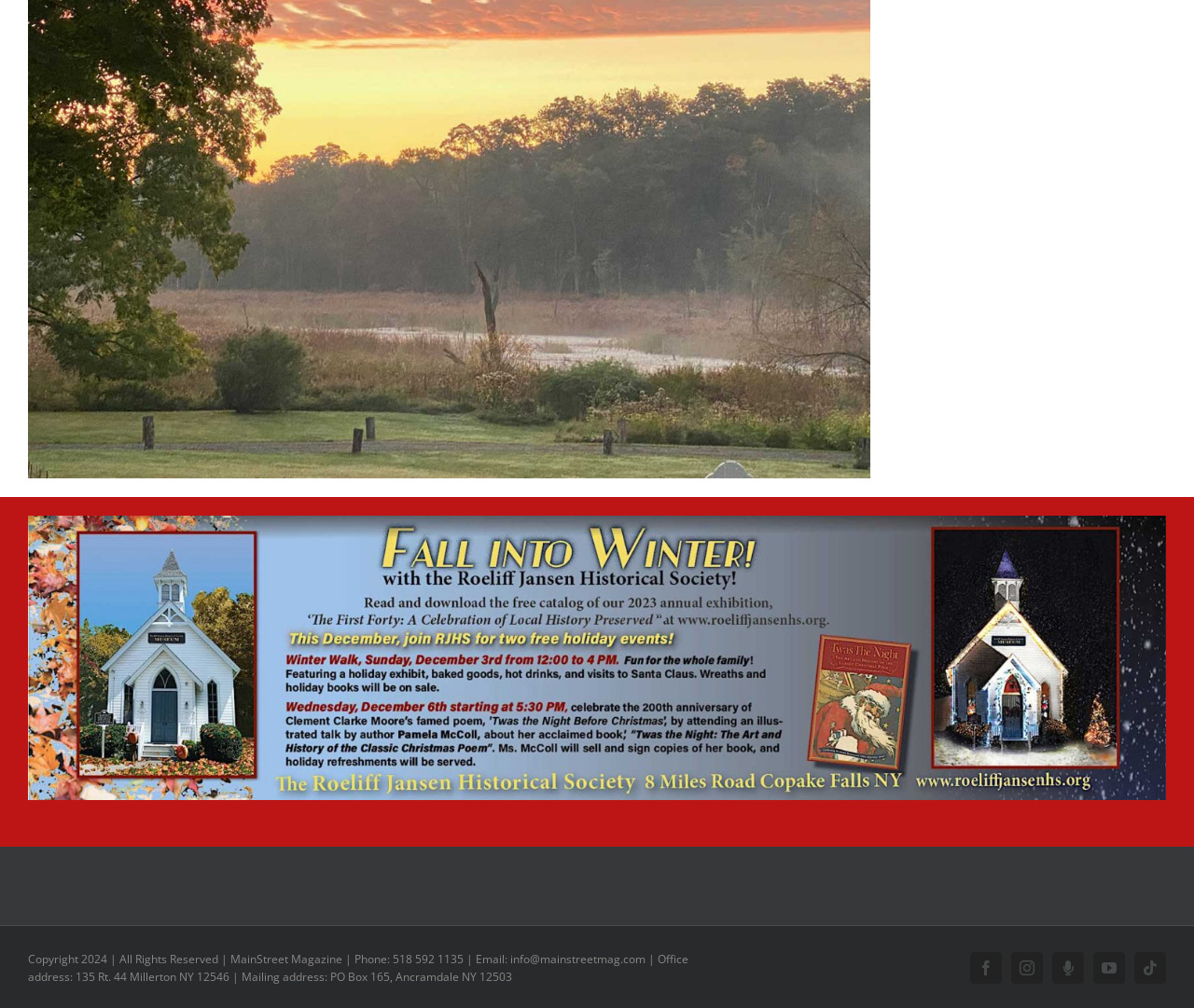What is the office address of MainStreet Magazine?
Please provide a detailed and comprehensive answer to the question.

I found the office address by looking at the StaticText element that contains the copyright information, office address, and mailing address. The office address is mentioned as 'Office address: 135 Rt. 44 Millerton NY 12546'.